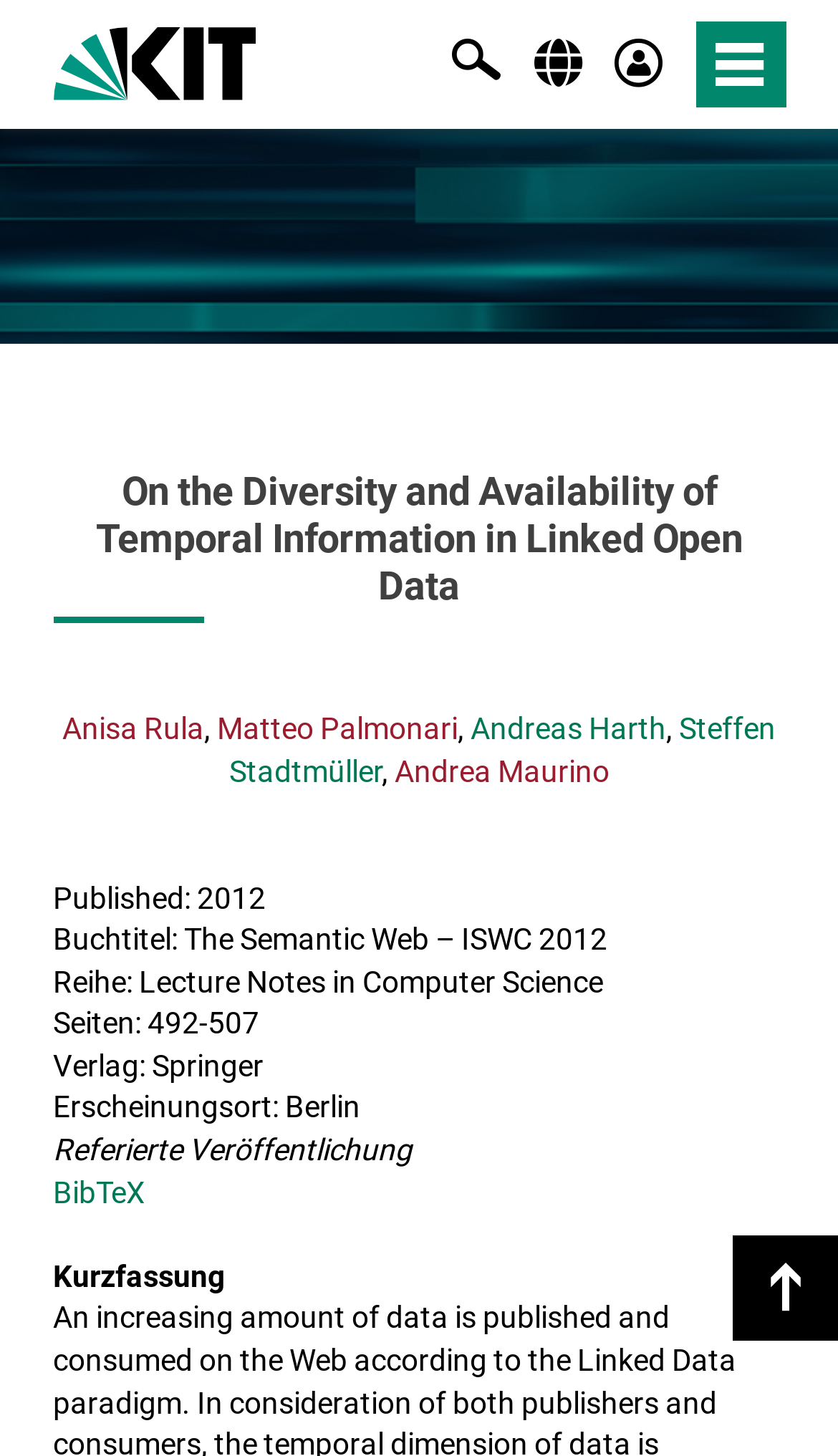Generate a comprehensive caption for the webpage you are viewing.

The webpage is about a research paper titled "On the Diversity and Availability of Temporal Information in Linked Open Data" from the Institut AIFB. At the top left, there is a link to "KIT - Karlsruher Institut für Technologie" accompanied by an image with the same name. On the top right, there is a button with an image, but no text description.

Below the top section, there is a search box with a button labeled "suchen" (meaning "search" in German). Next to the search box, there is a link labeled "suchen" with an icon.

The main content of the webpage is divided into sections. The first section has a heading with the title of the research paper. Below the title, there are links to the authors' names: Anisa Rula, Matteo Palmonari, Andreas Harth, Steffen Stadtmüller, and Andrea Maurino.

The next section provides publication details, including the publication year (2012), book title, series, pages, publisher, publication location, and a note indicating that it is a refereed publication. There is also a link to download the paper in BibTeX format.

Finally, at the bottom of the page, there is a button labeled "scroll back to top" and a section labeled "Kurzfassung" (meaning "abstract" in German), although the abstract text itself is not provided in the accessibility tree.